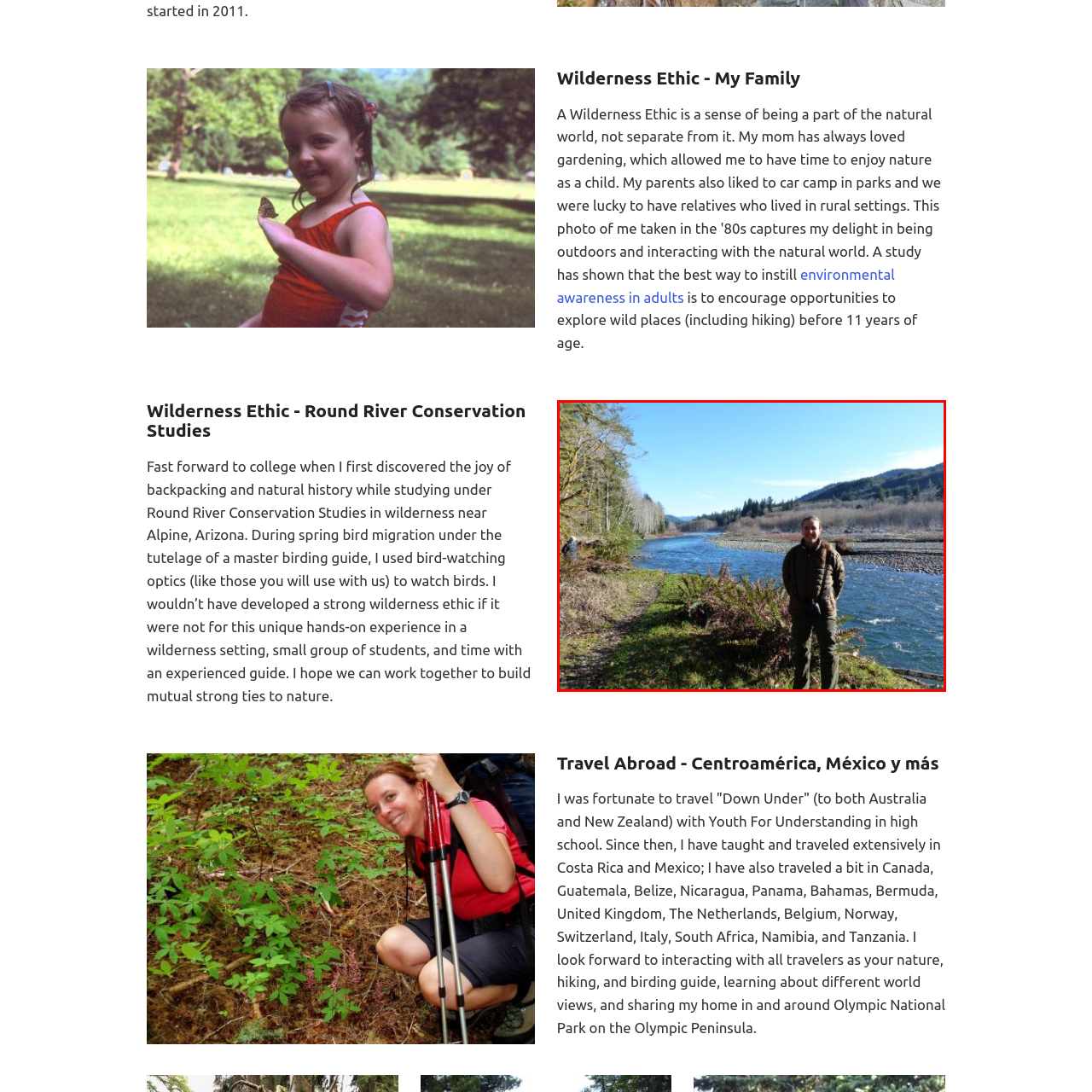Explain the image in the red bounding box with extensive details.

In this image, a smiling guide named Carolyn stands on the banks of the Hoh River, set against the stunning backdrop of the Hoh Rainforest. The river, with its flowing waters and surrounded by lush greenery, reflects the beauty of this ecological paradise. Tall trees and ferns add to the vibrant wilderness, framing the serene landscape. The bright blue sky above enhances the scene, creating an inviting atmosphere for outdoor enthusiasts. This moment captures the essence of nature exploration and highlights Carolyn's connection to wild places, as she shares her passion for the outdoors and wildlife with others.